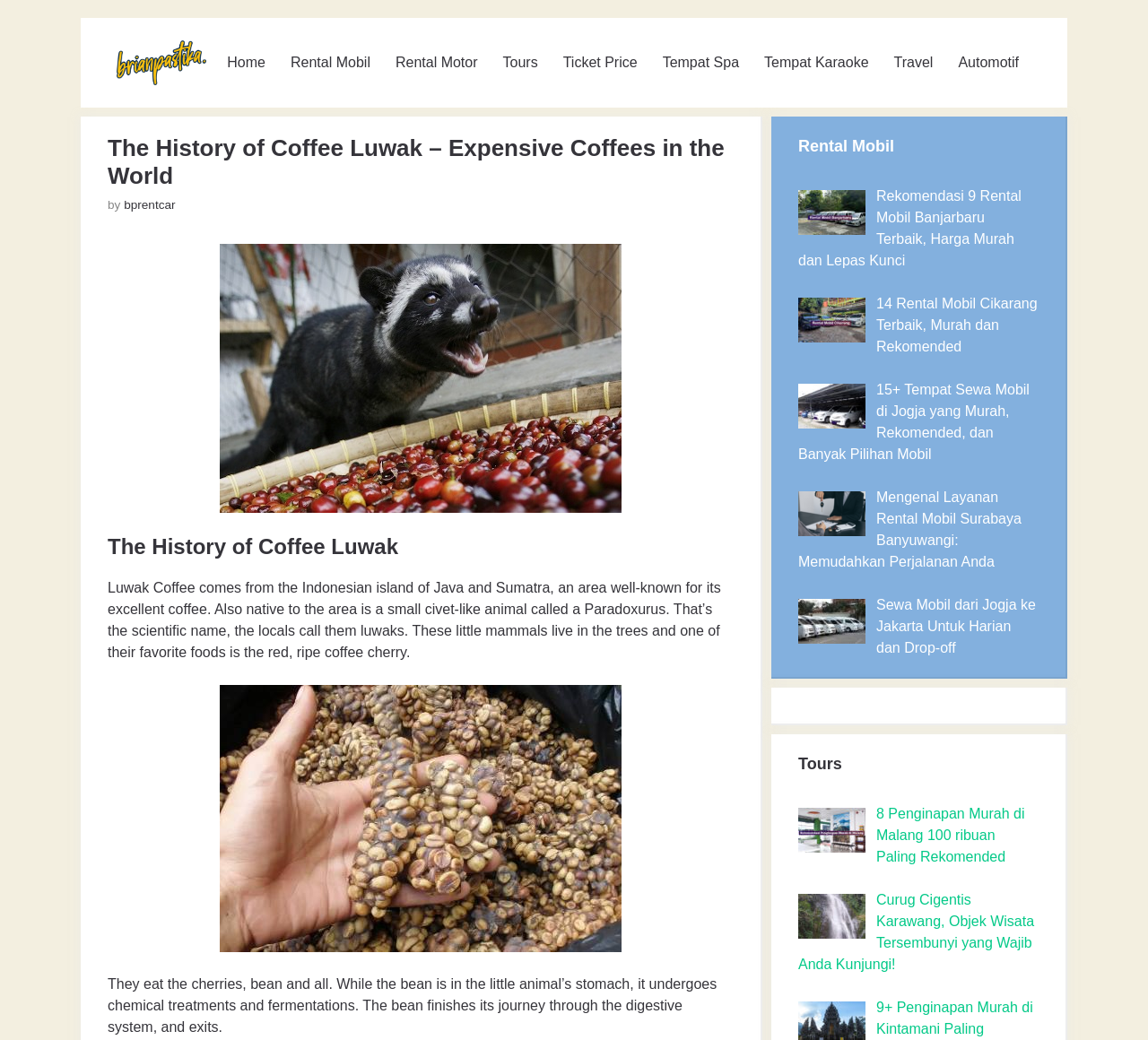What is the topic of the heading in the complementary section?
Using the image as a reference, give a one-word or short phrase answer.

Rental Mobil and Tours